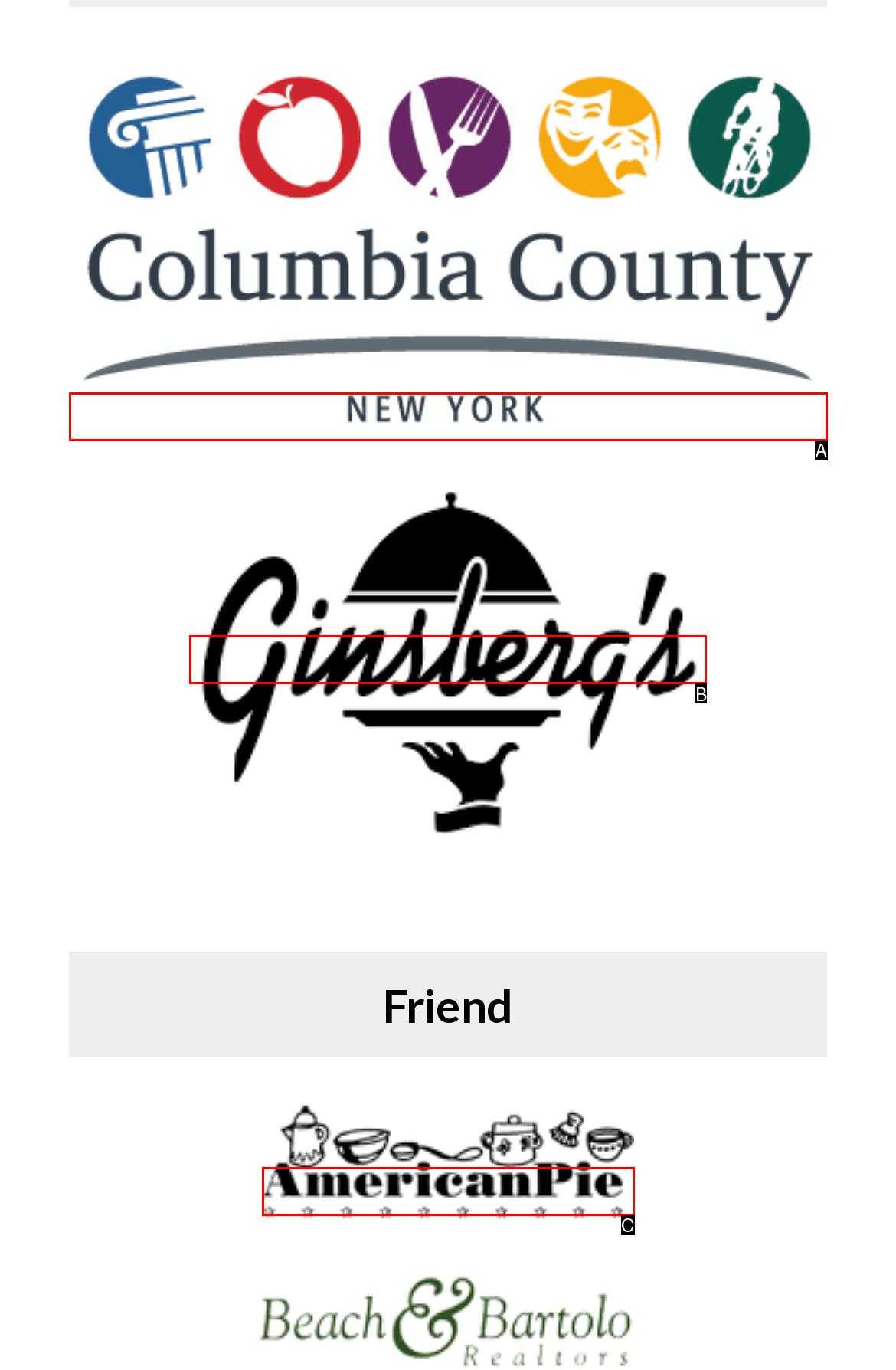Choose the letter that best represents the description: alt="Columbia County Tourism logo". Provide the letter as your response.

A